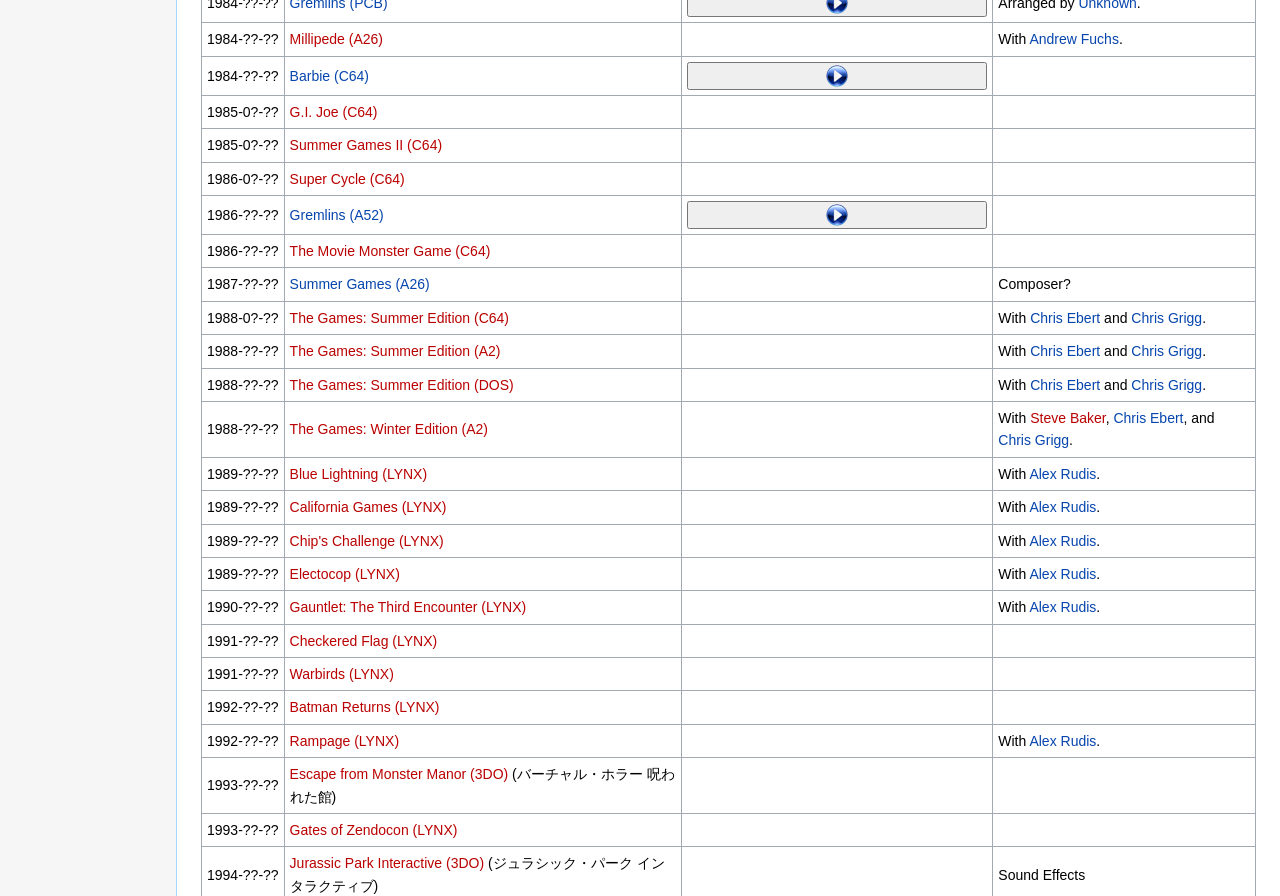How many gridcells are in each row?
Kindly answer the question with as much detail as you can.

Each row in the grid has four gridcells, which contain information such as release year, game title, platform, and sometimes additional details or links.